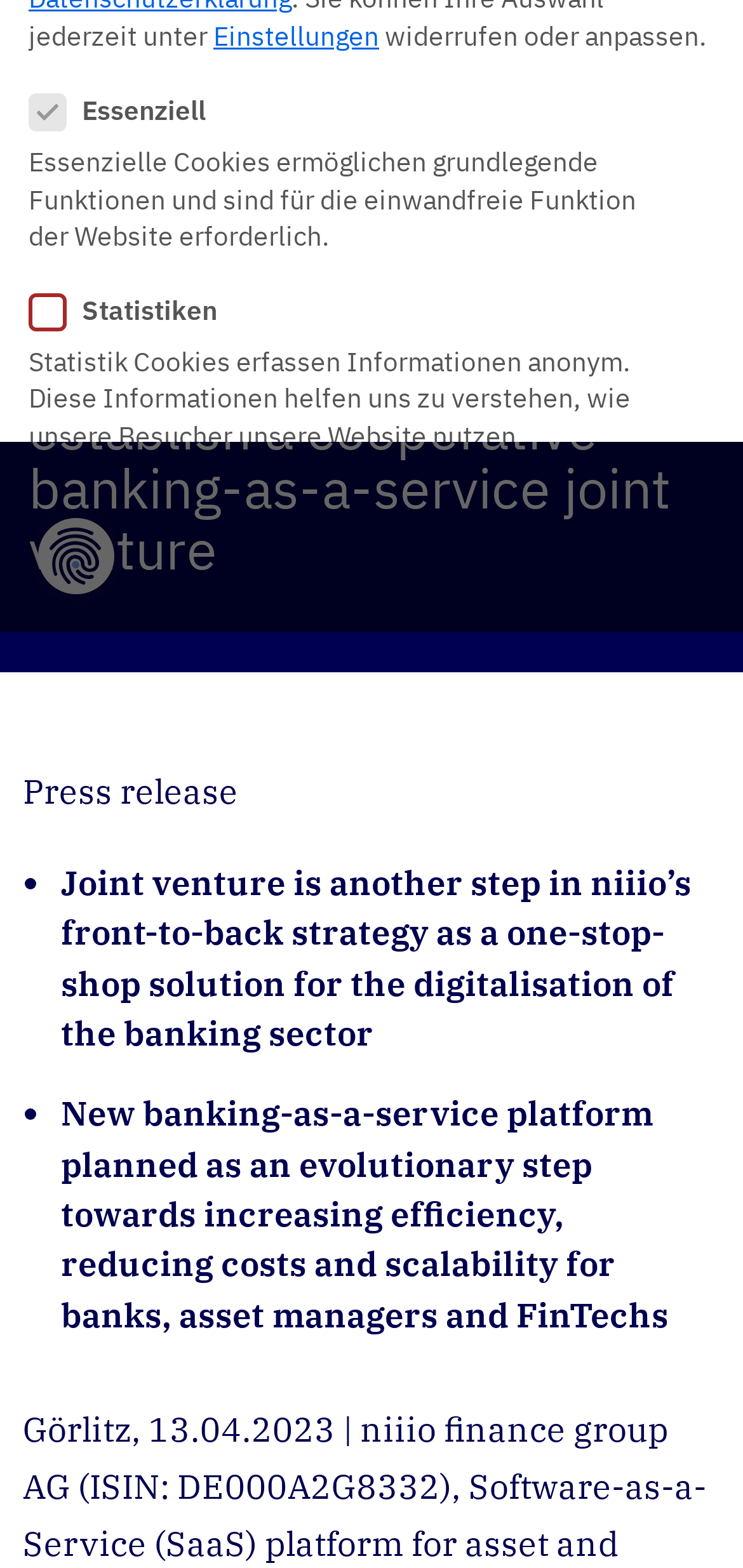Predict the bounding box of the UI element based on the description: "Elegant Themes". The coordinates should be four float numbers between 0 and 1, formatted as [left, top, right, bottom].

None